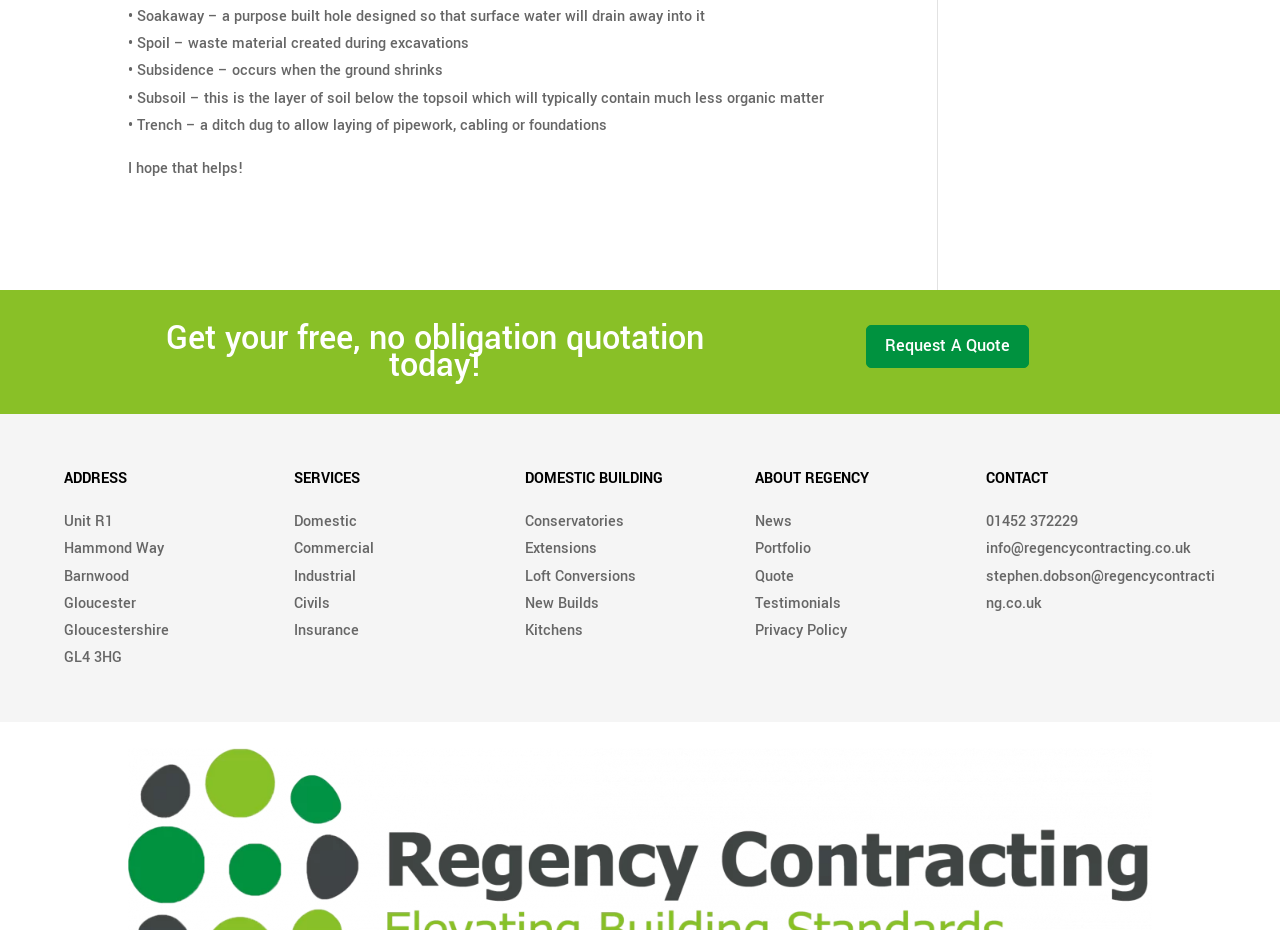Identify the bounding box for the element characterized by the following description: "New Builds".

[0.41, 0.637, 0.468, 0.66]